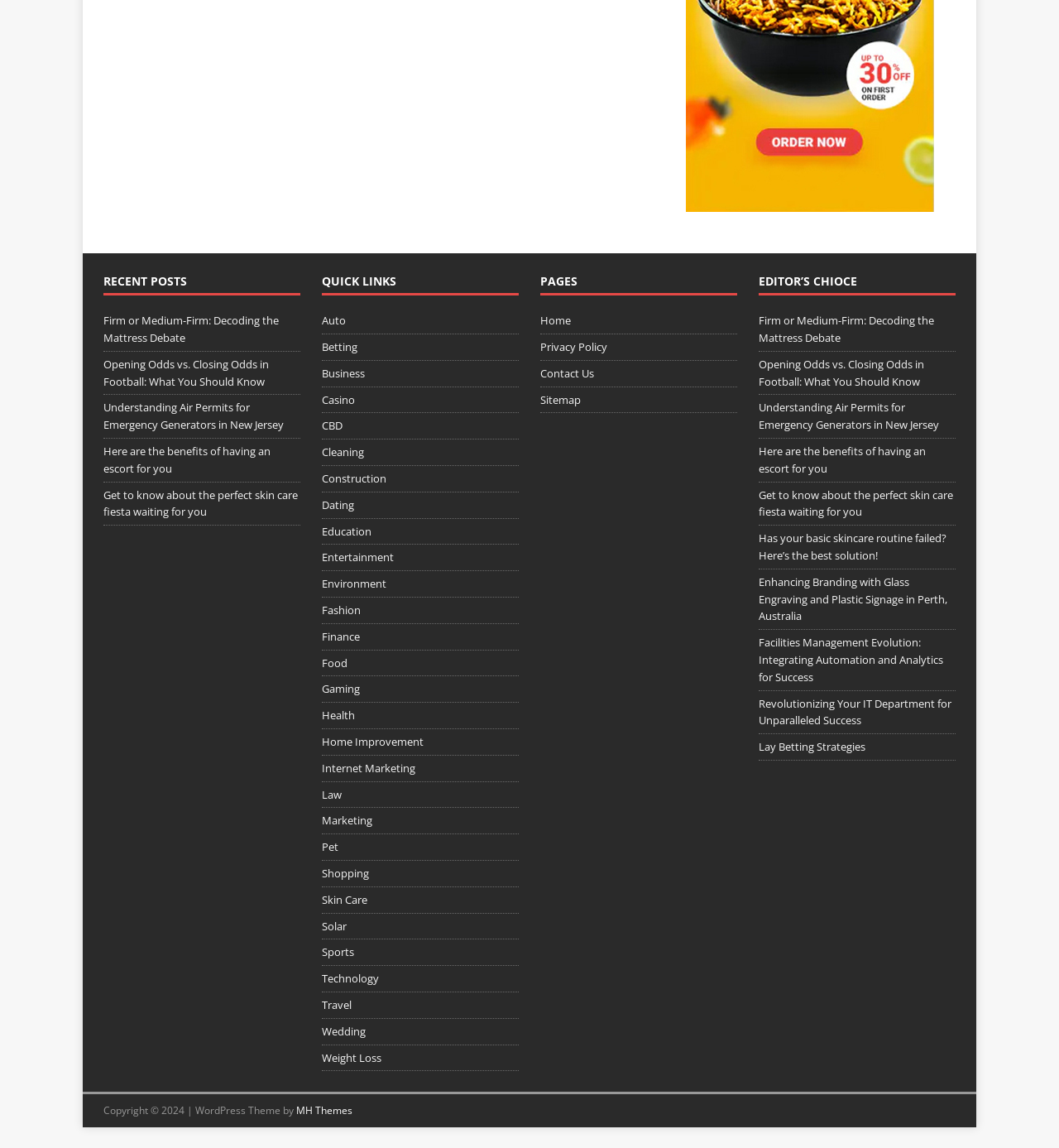Find and indicate the bounding box coordinates of the region you should select to follow the given instruction: "View the 'QUICK LINKS' section".

[0.304, 0.239, 0.49, 0.258]